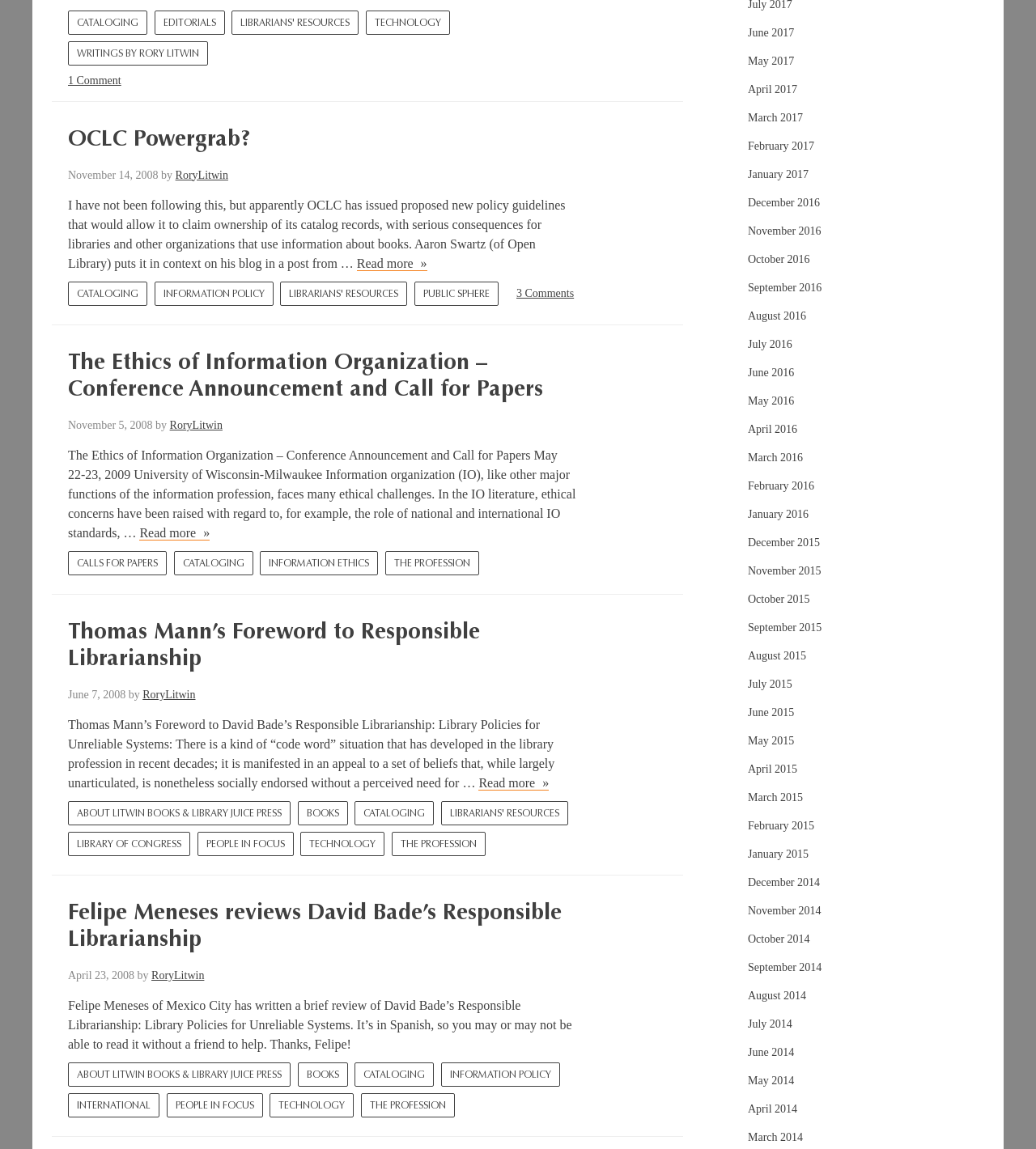What are the categories listed in the footer of the webpage?
From the image, respond with a single word or phrase.

CATALOGING, INFORMATION POLICY, LIBRARIANS' RESOURCES, etc.